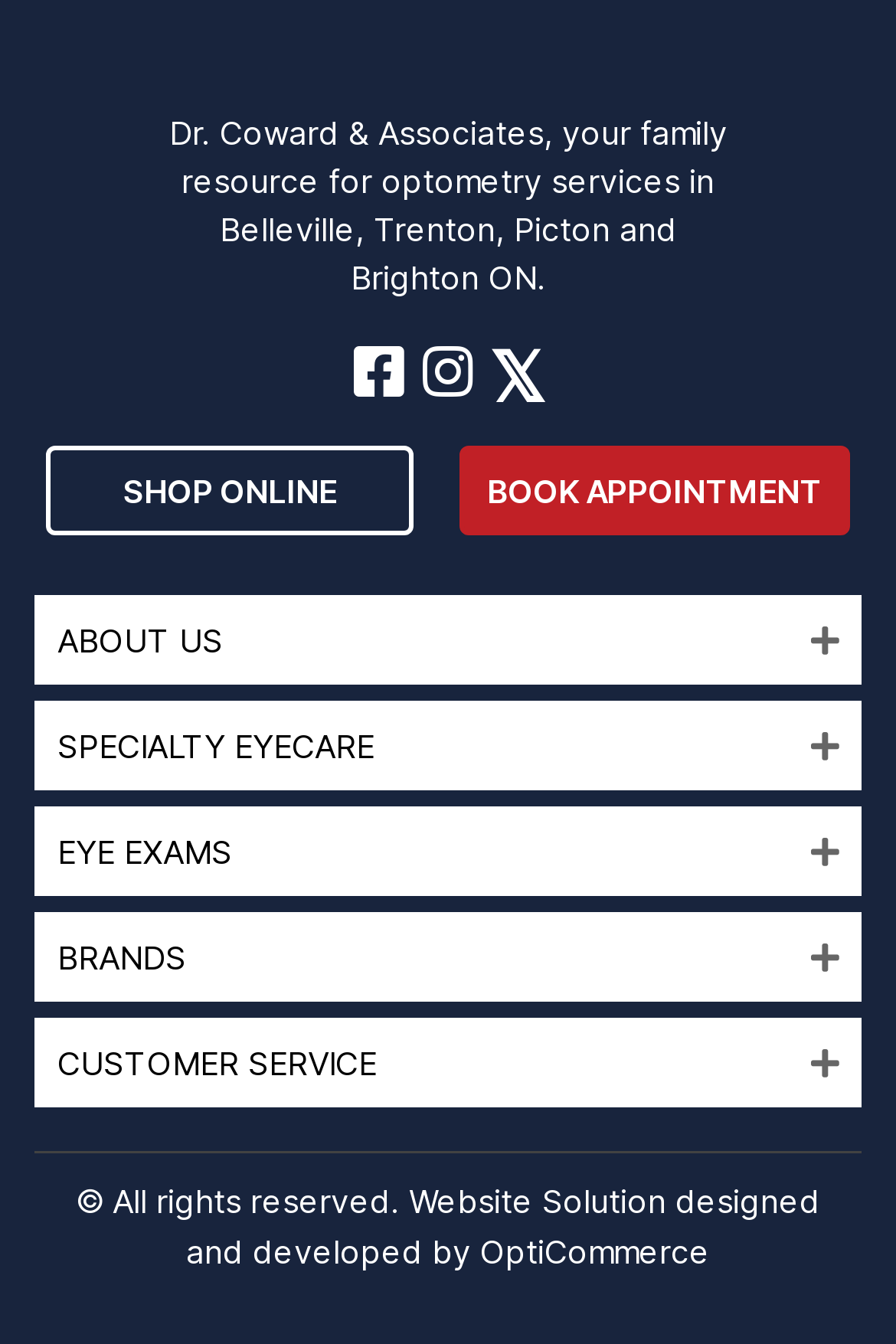Locate the bounding box coordinates of the area you need to click to fulfill this instruction: 'Visit the OptiCommerce website'. The coordinates must be in the form of four float numbers ranging from 0 to 1: [left, top, right, bottom].

[0.536, 0.917, 0.792, 0.946]